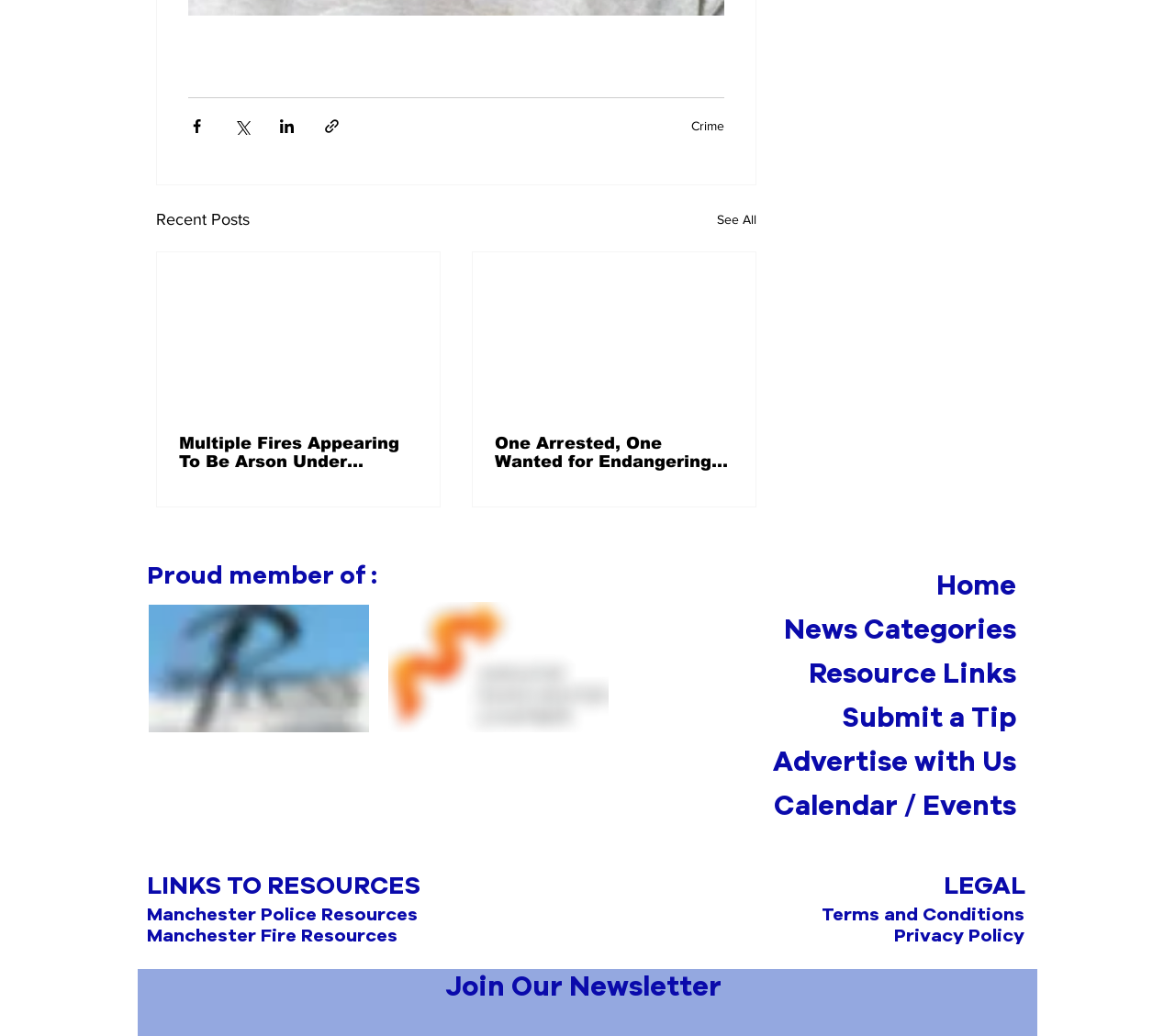Using the information in the image, give a comprehensive answer to the question: 
What is the last link in the navigation menu?

I determined the answer by looking at the navigation menu with bounding box coordinates [0.608, 0.543, 0.873, 0.798] and finding the last link 'Calendar / Events' with bounding box coordinates [0.608, 0.755, 0.873, 0.798].